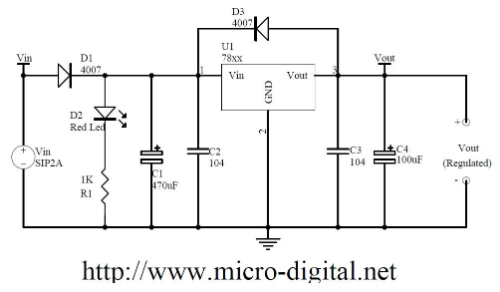What is the purpose of the red LED indicator D2?
Examine the image and provide an in-depth answer to the question.

The red LED indicator D2 is used to indicate the power status of the regulated power supply. It provides a visual indication of whether the power supply is functioning properly or not, which is useful for troubleshooting and monitoring purposes.